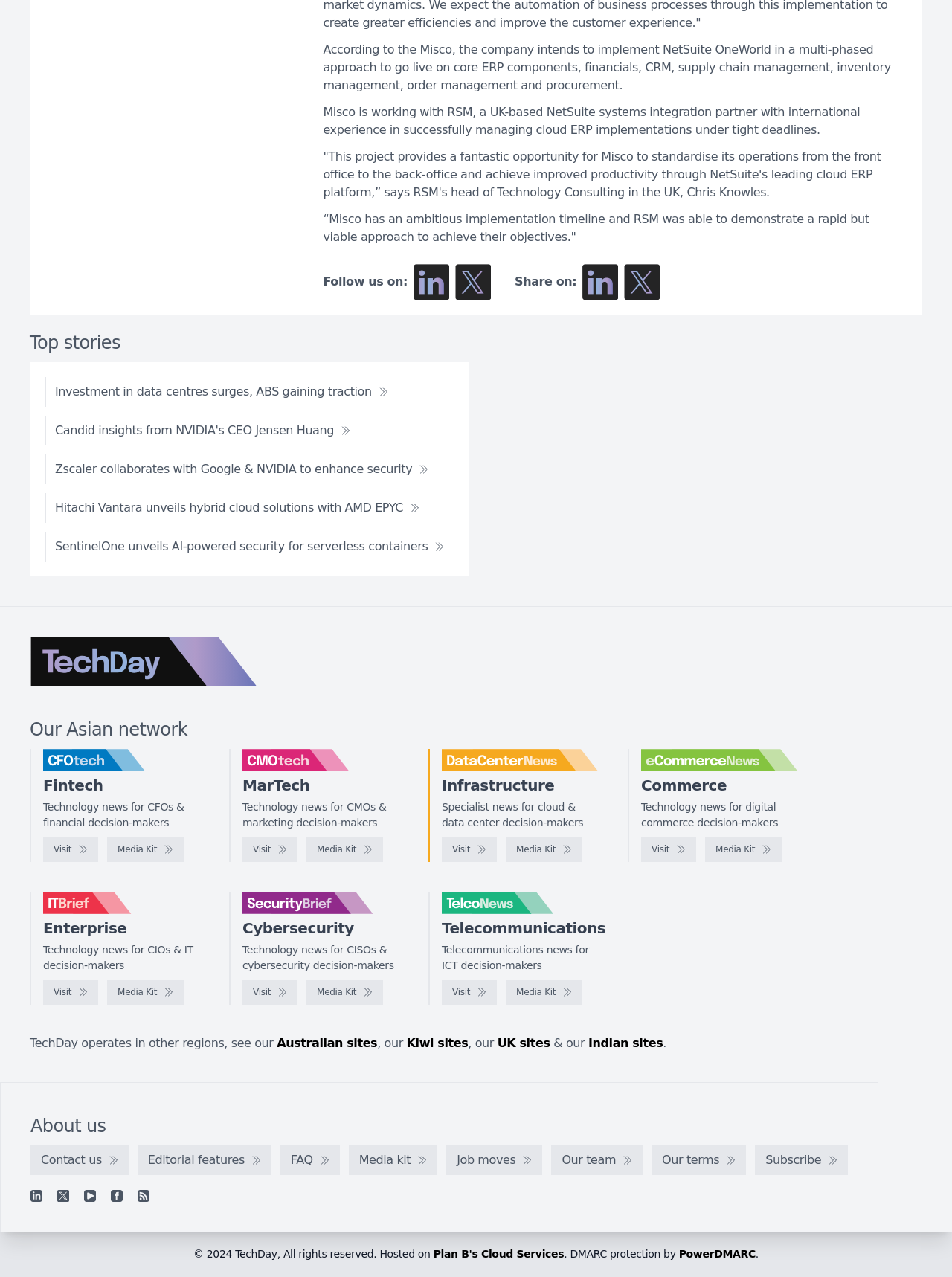Find the bounding box coordinates of the clickable element required to execute the following instruction: "Explore the Fintech section". Provide the coordinates as four float numbers between 0 and 1, i.e., [left, top, right, bottom].

[0.045, 0.608, 0.108, 0.622]